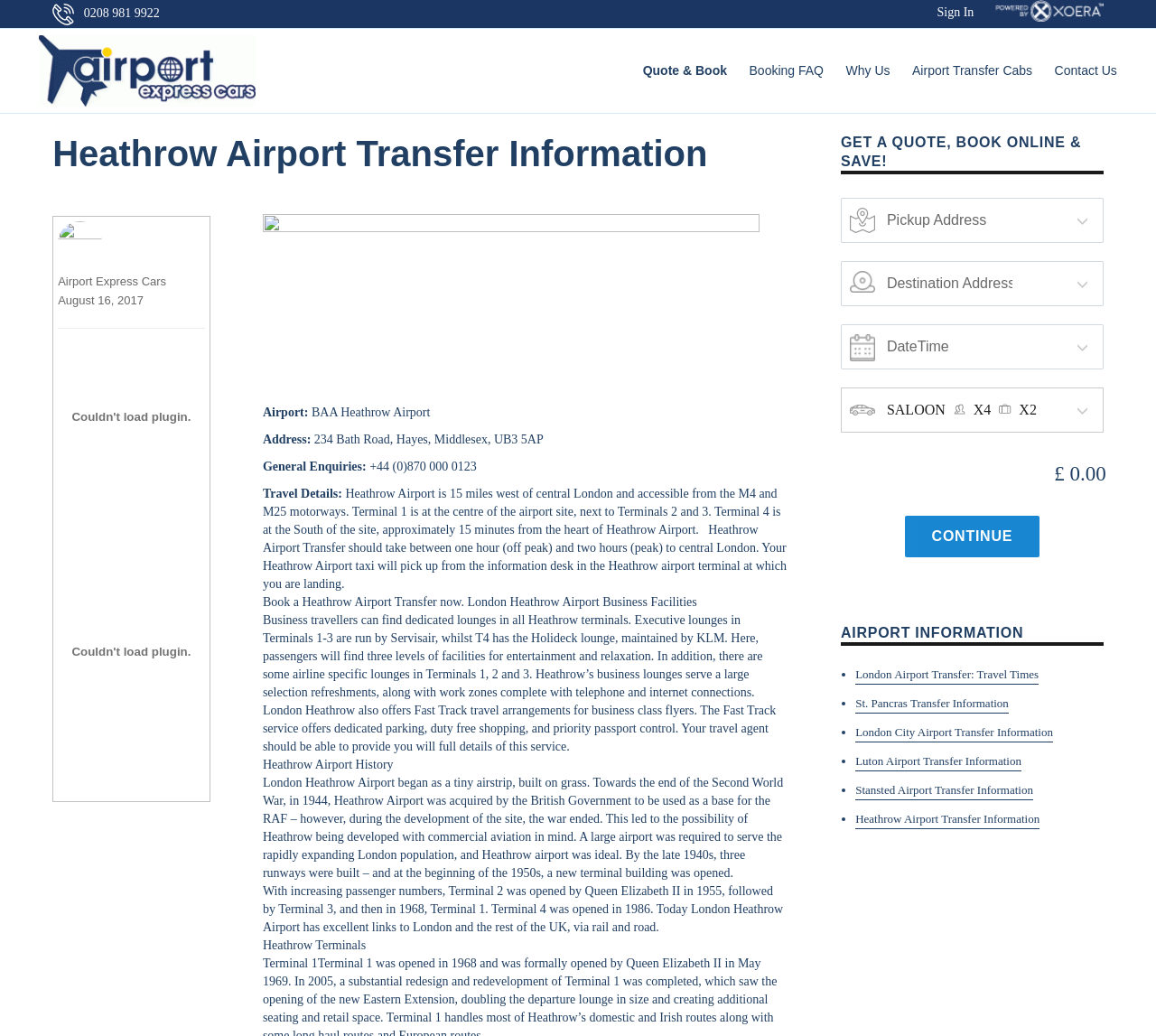What is the estimated travel time from Heathrow Airport to central London?
Please give a detailed and elaborate answer to the question based on the image.

I found the estimated travel time from Heathrow Airport to central London by reading the 'Travel Details' section on the webpage. According to the text, the travel time is estimated to be between one hour (off-peak) and two hours (peak).